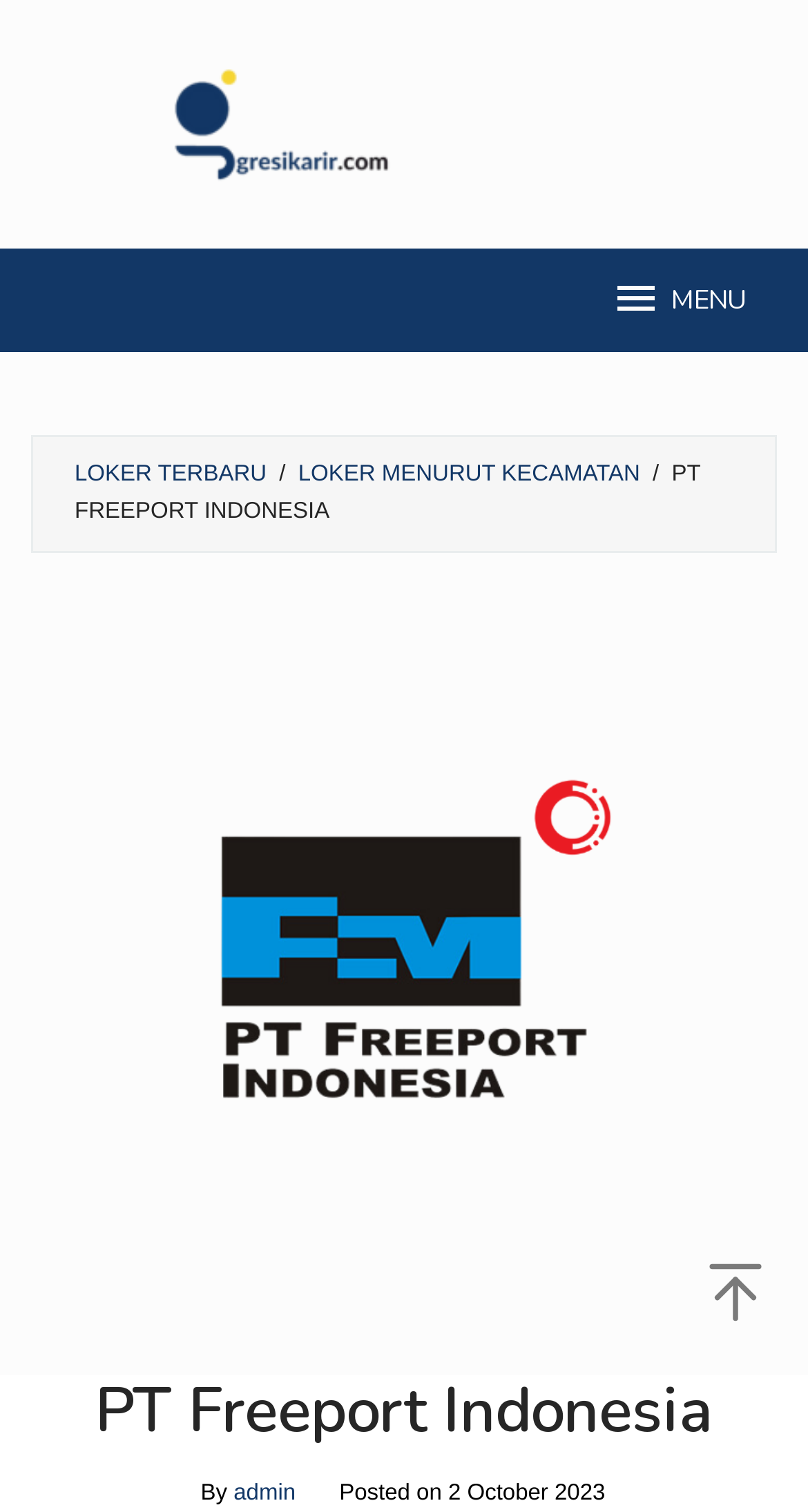What type of job listings are available?
Based on the visual details in the image, please answer the question thoroughly.

The webpage appears to be a job listing page, with two types of job listings available: 'LOKER TERBARU' (latest job listings) and 'LOKER MENURUT KECAMATAN' (job listings by district). These can be found in the link elements with bounding box coordinates [0.092, 0.438, 0.33, 0.454] and [0.369, 0.438, 0.792, 0.454] respectively.